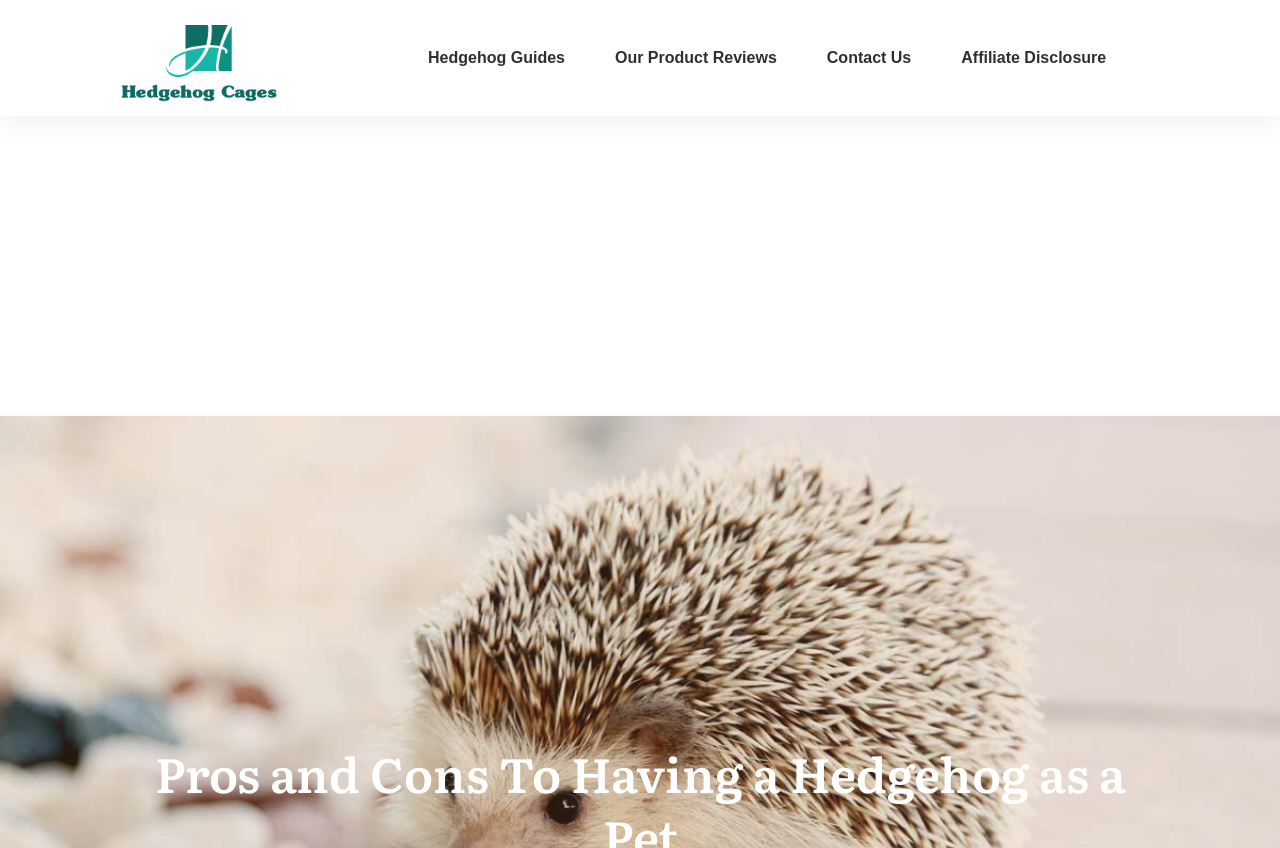With reference to the image, please provide a detailed answer to the following question: What is the position of the hedgehog logo?

Based on the bounding box coordinates, the hedgehog logo has a top-left position with coordinates [0.094, 0.009, 0.219, 0.128], indicating it is located at the top-left corner of the webpage.